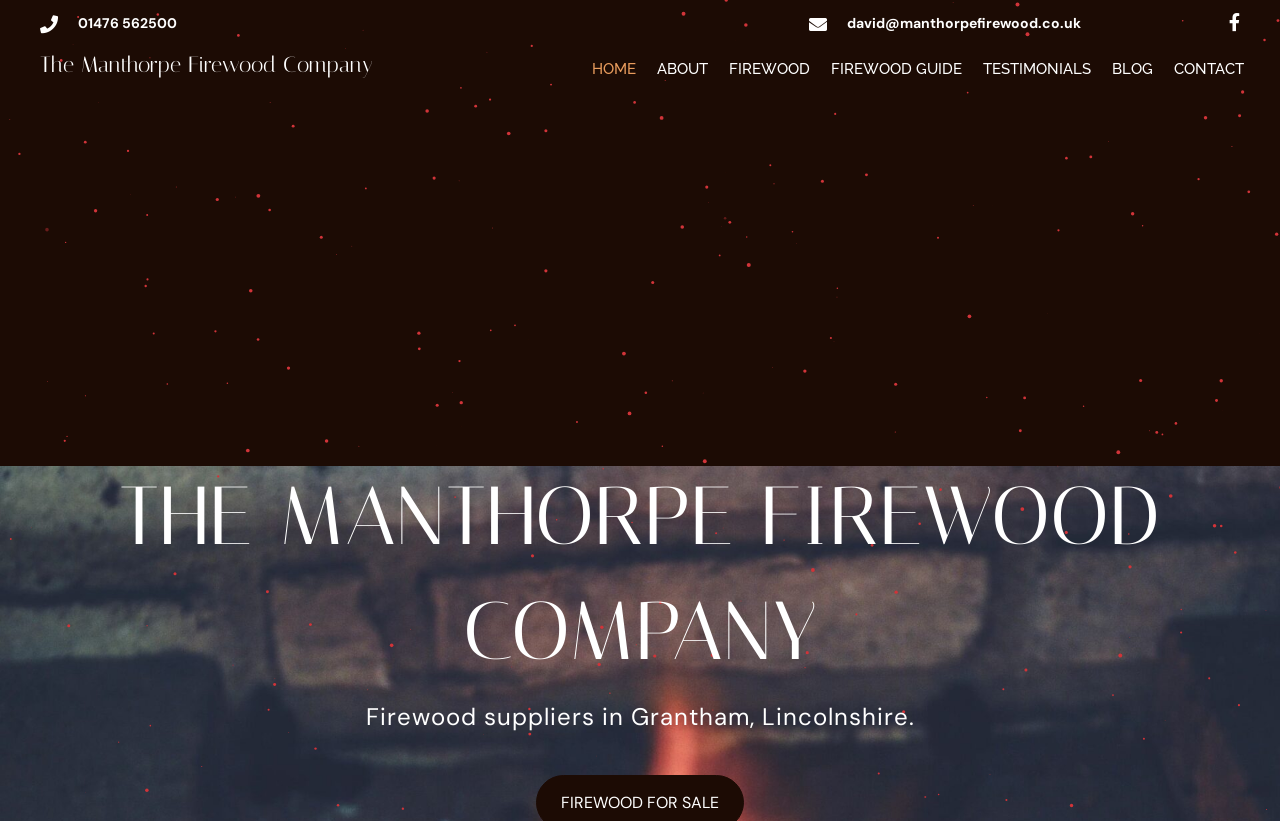Determine the bounding box coordinates of the region to click in order to accomplish the following instruction: "Learn about the company". Provide the coordinates as four float numbers between 0 and 1, specifically [left, top, right, bottom].

[0.509, 0.06, 0.558, 0.101]